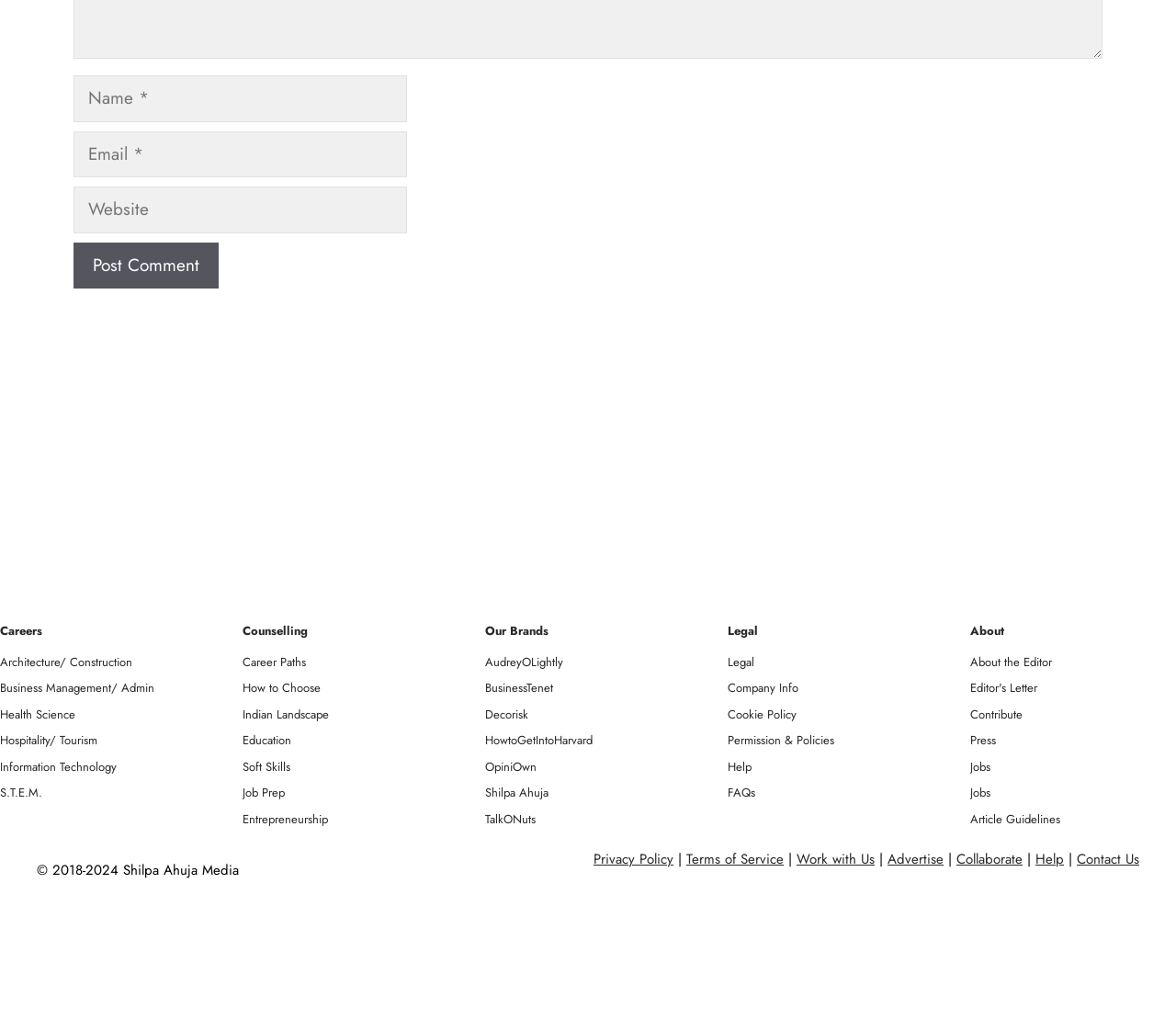Pinpoint the bounding box coordinates of the clickable element to carry out the following instruction: "View the Mathematics of Machine Learning lecture."

None